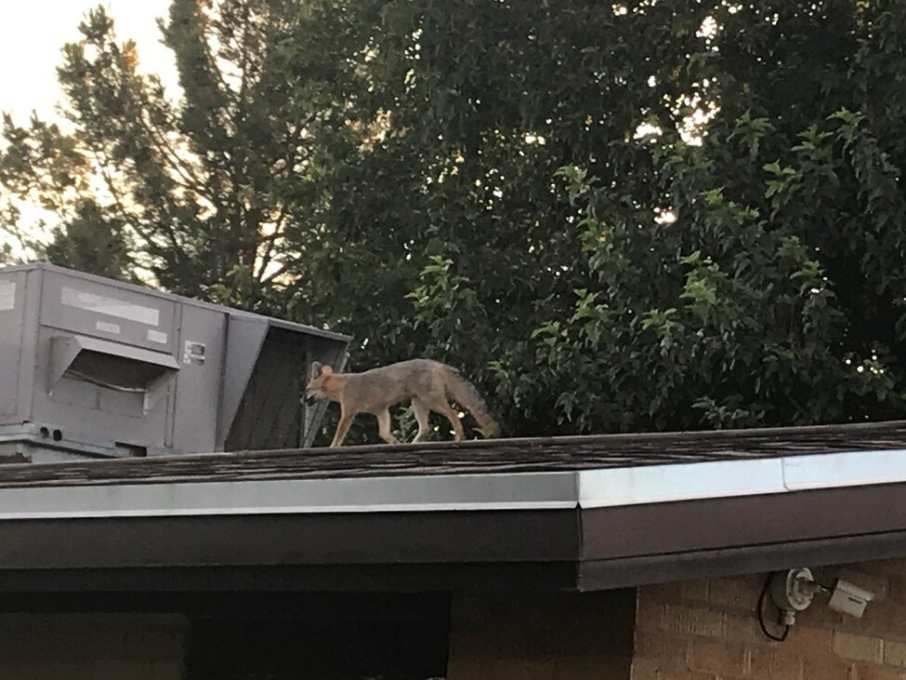Generate a complete and detailed caption for the image.

The image captures a coyote gracefully navigating across the roof of a house, showcasing its natural agility. Bathed in soft, golden light, the scene is framed by tall greenery in the background, hinting at a serene desert environment. In the foreground, the coyote, with its sleek fur and keen expression, appears alert, embodying the wild spirit of its habitat. The juxtaposition of the coyote with the residential setting illustrates the often unseen coexistence between nature and suburban life. This encounter emphasizes the unique wildlife experiences encountered regularly in this location, as noted in the accompanying text about daily sightings of the coyote and occasional jackrabbit visitors.